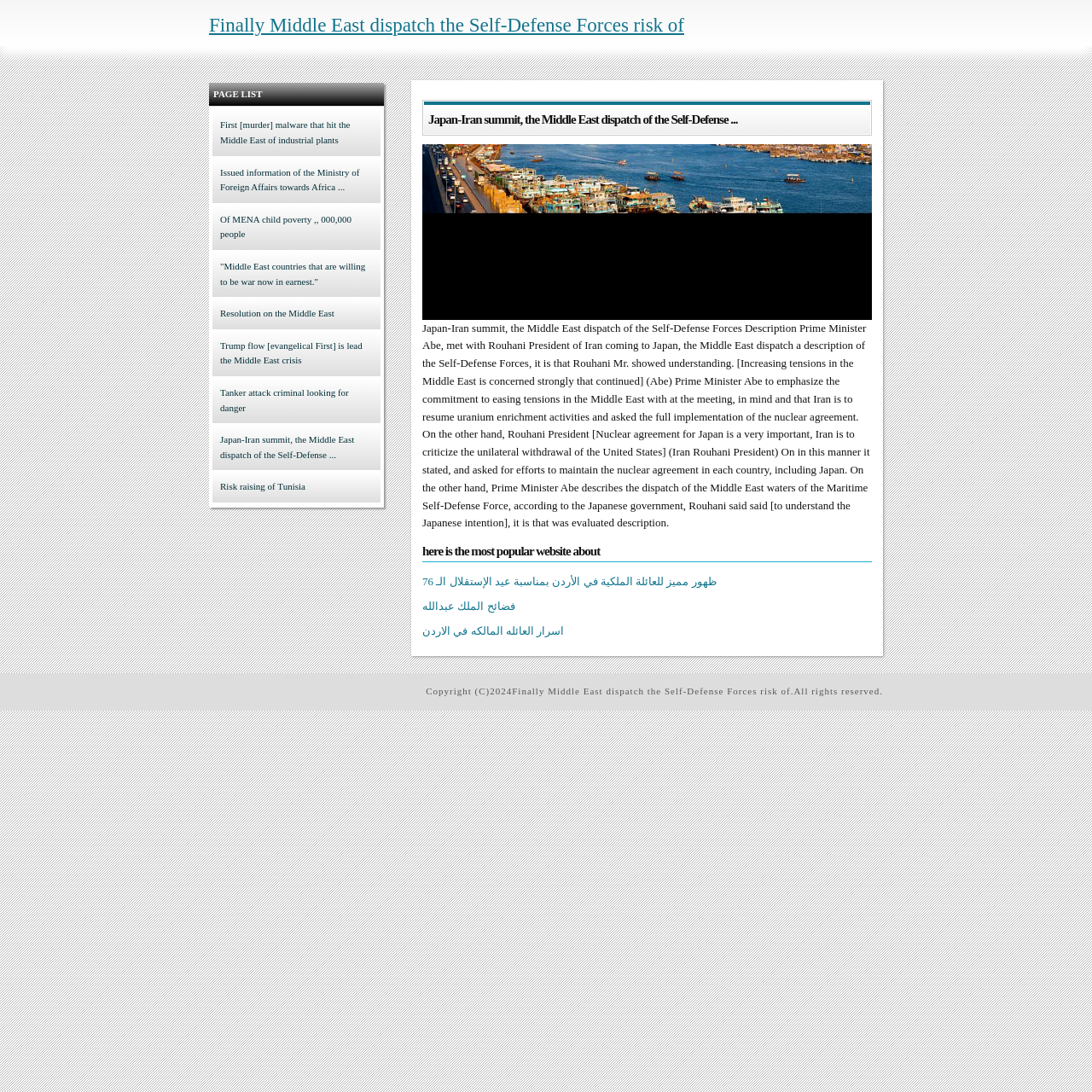Given the webpage screenshot and the description, determine the bounding box coordinates (top-left x, top-left y, bottom-right x, bottom-right y) that define the location of the UI element matching this description: Risk raising of Tunisia

[0.195, 0.432, 0.349, 0.46]